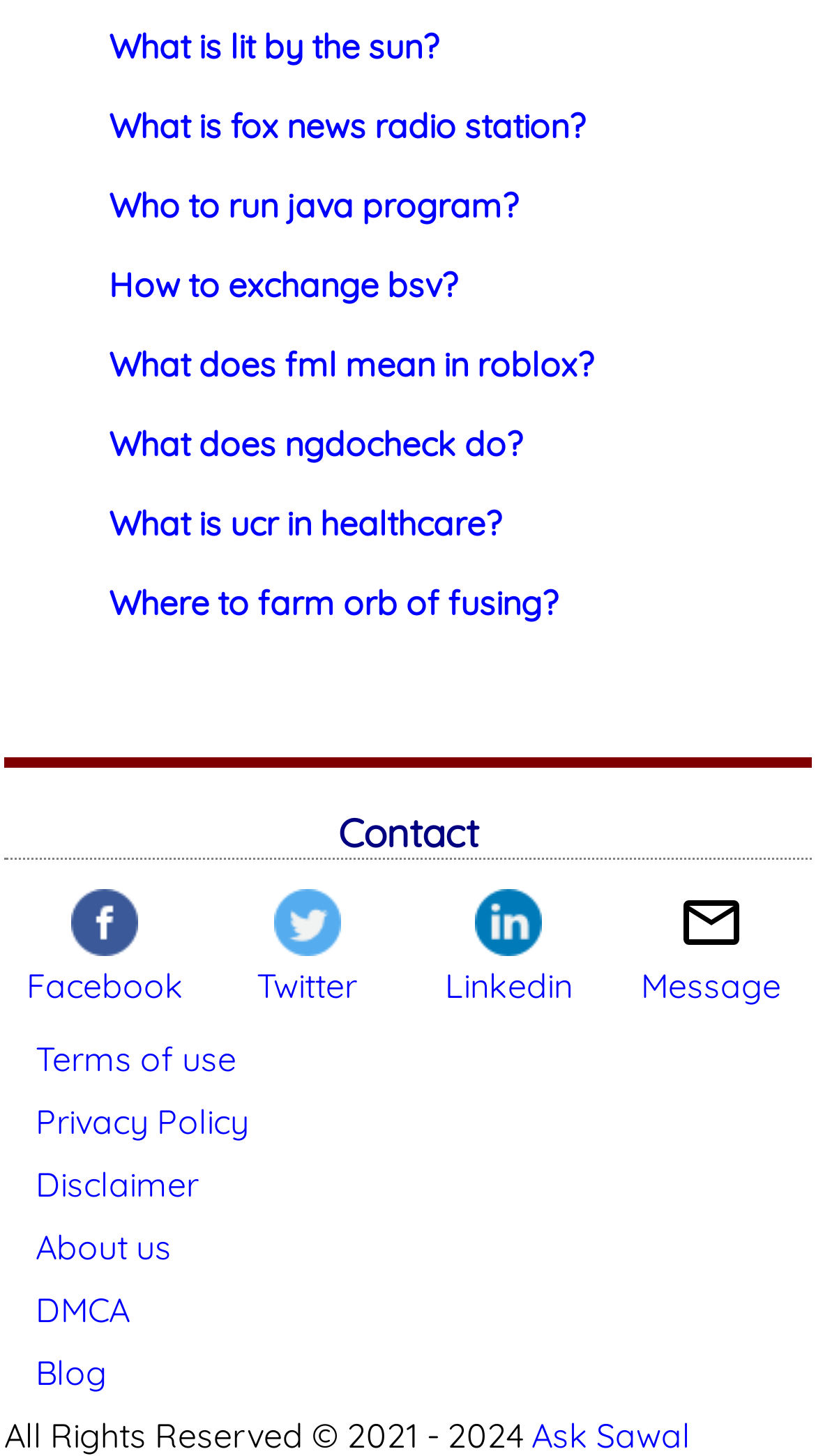Identify the bounding box for the described UI element: "Terms of use".

[0.043, 0.713, 0.29, 0.742]